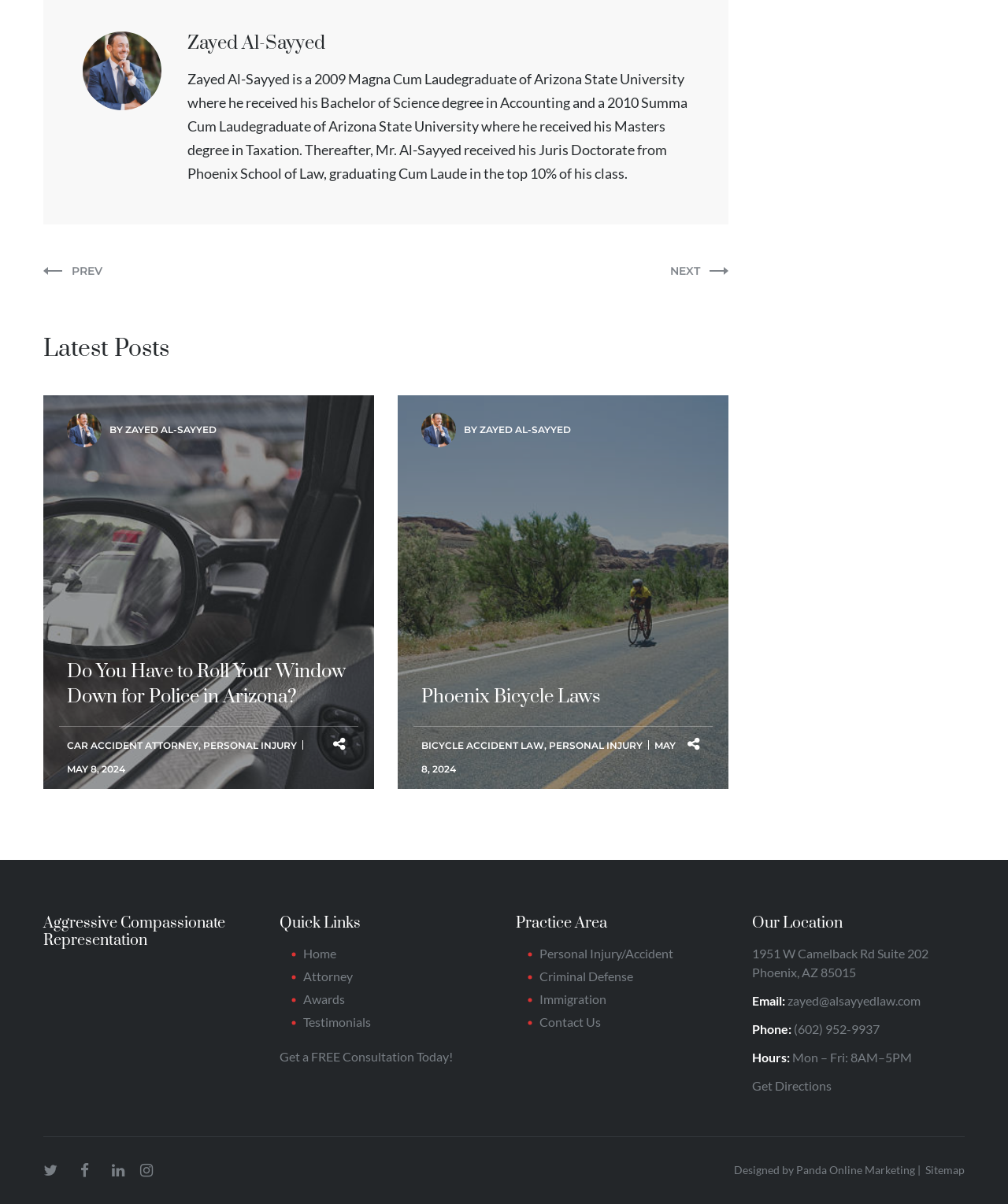With reference to the image, please provide a detailed answer to the following question: What is the name of the person described on this webpage?

The webpage has a heading 'Zayed Al-Sayyed' and a description of a person with a Bachelor of Science degree in Accounting and a Master's degree in Taxation, indicating that the person described on this webpage is Zayed Al-Sayyed.